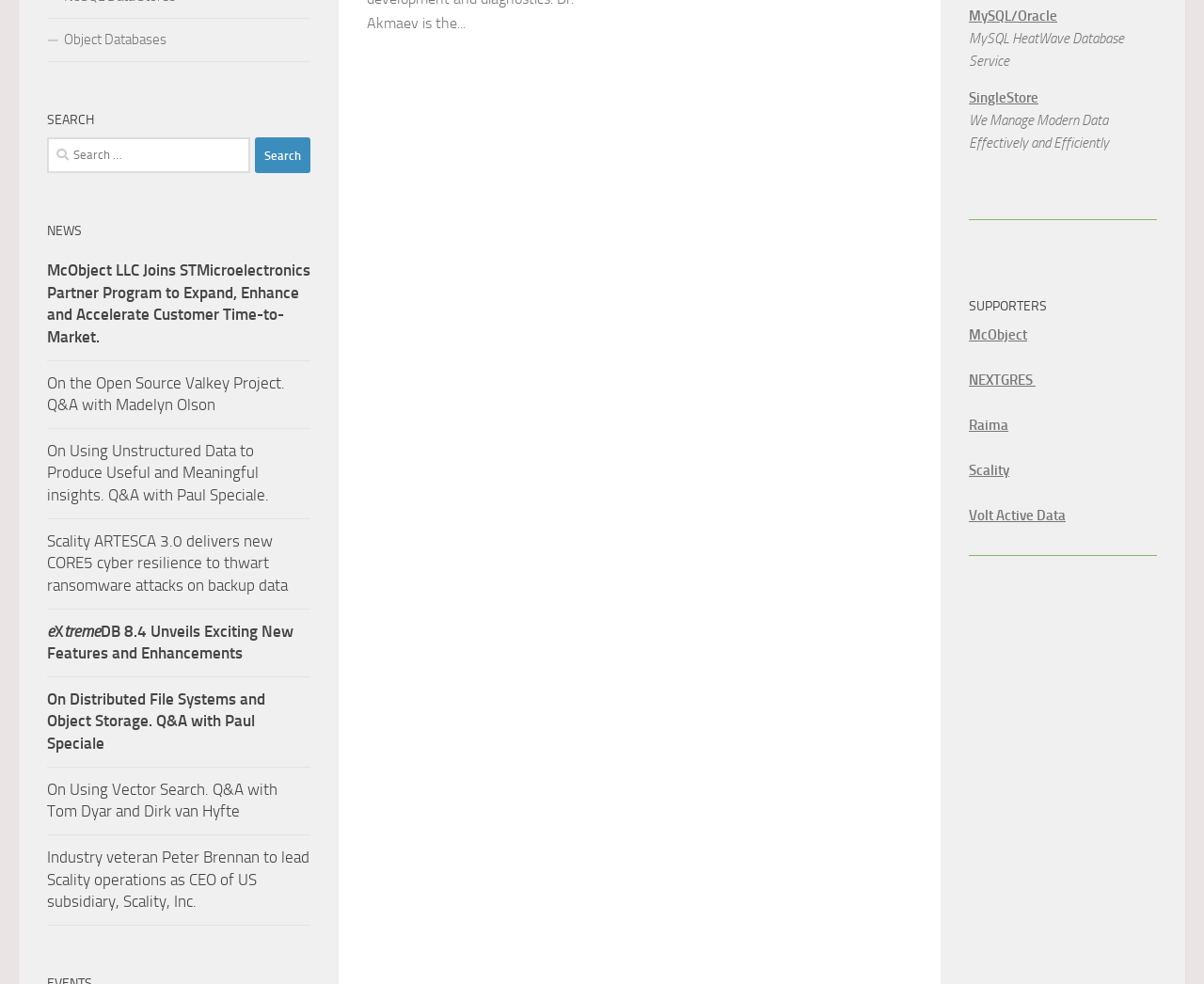Identify the bounding box for the UI element described as: "parent_node: Name * name="author"". The coordinates should be four float numbers between 0 and 1, i.e., [left, top, right, bottom].

None